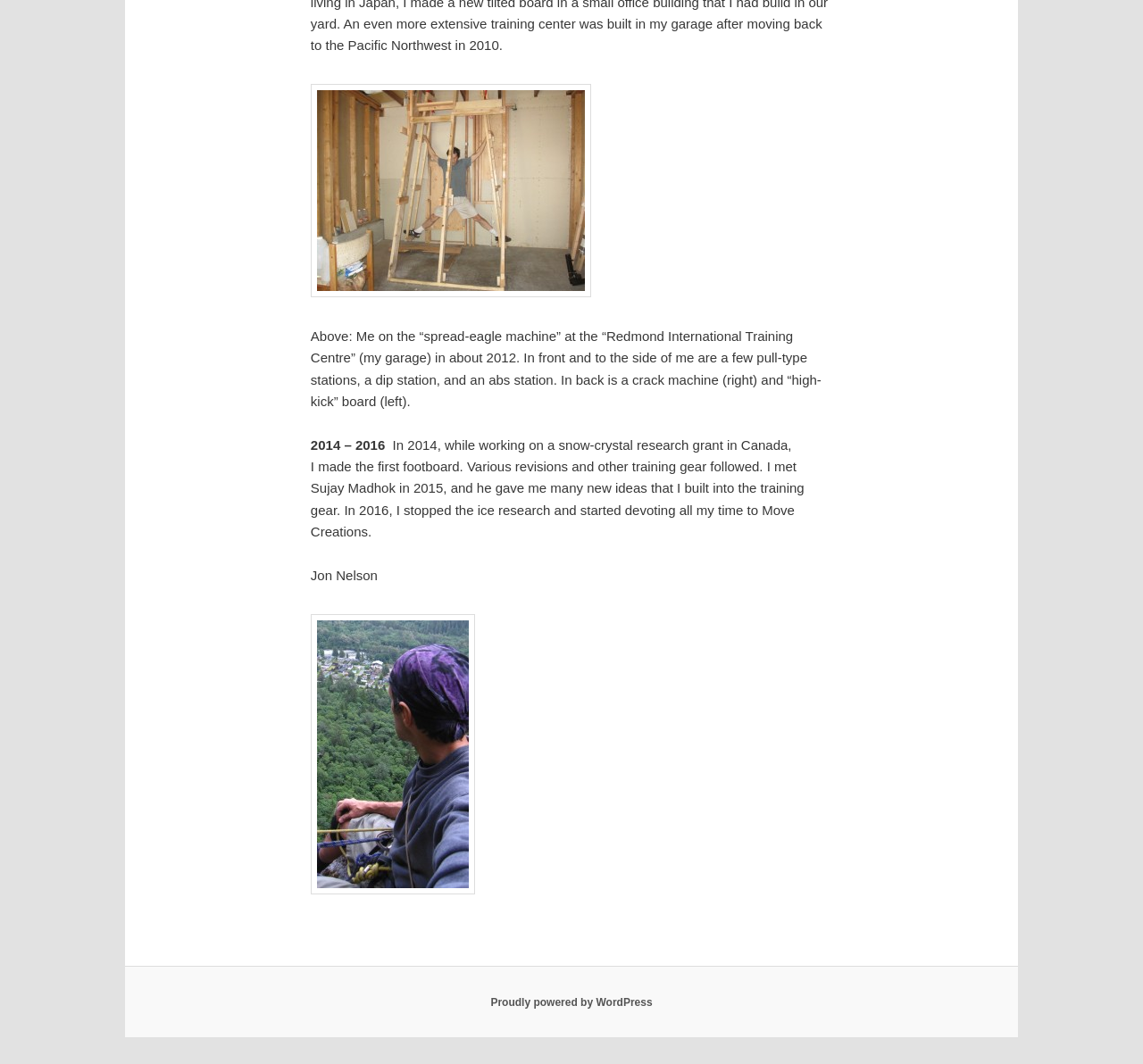What is the author's name?
Please craft a detailed and exhaustive response to the question.

The author's name is mentioned in the text 'Jon Nelson' which is located at the bottom of the page, above the image of the person on top of velvet.